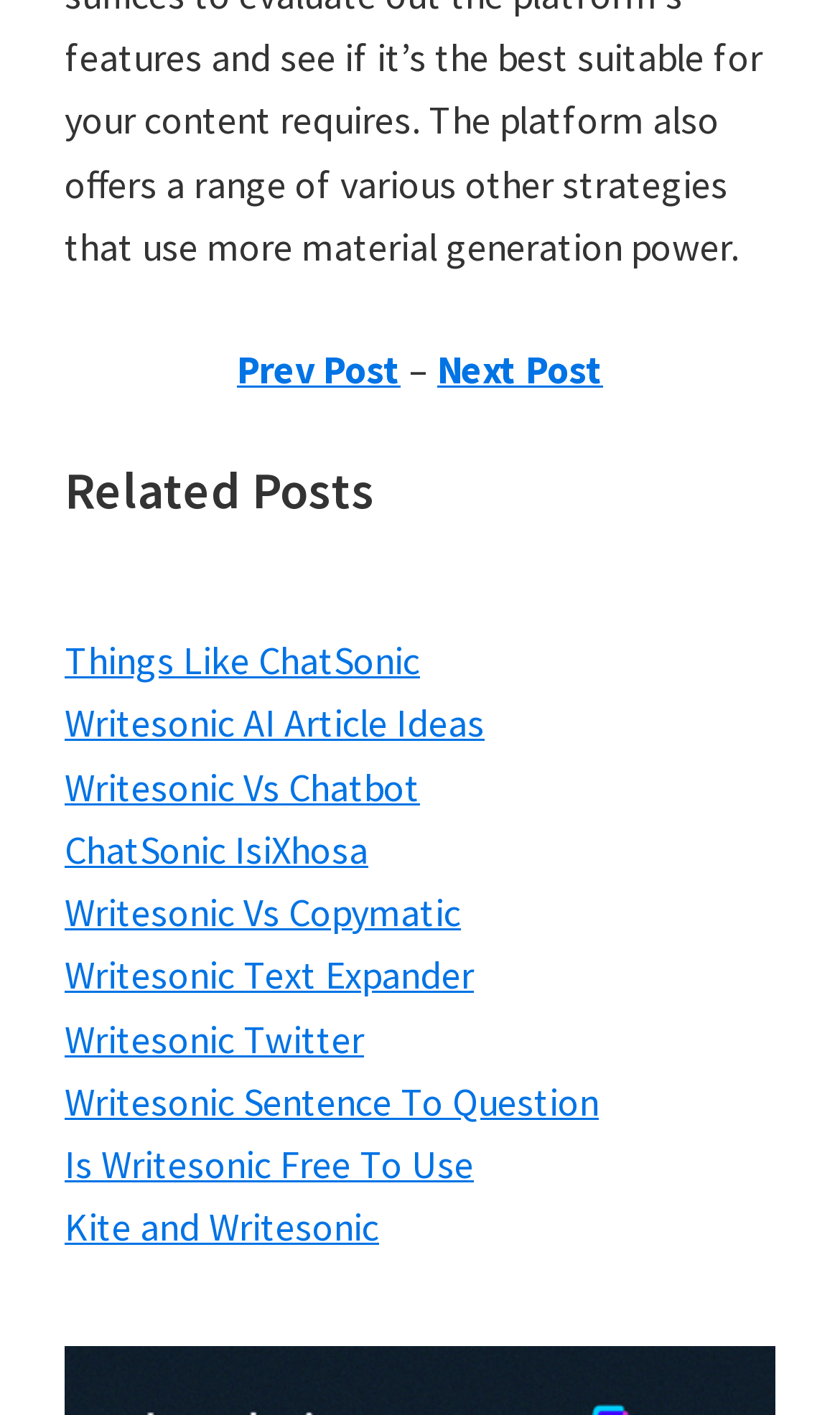How many links are there in the related posts section?
Refer to the image and provide a one-word or short phrase answer.

9